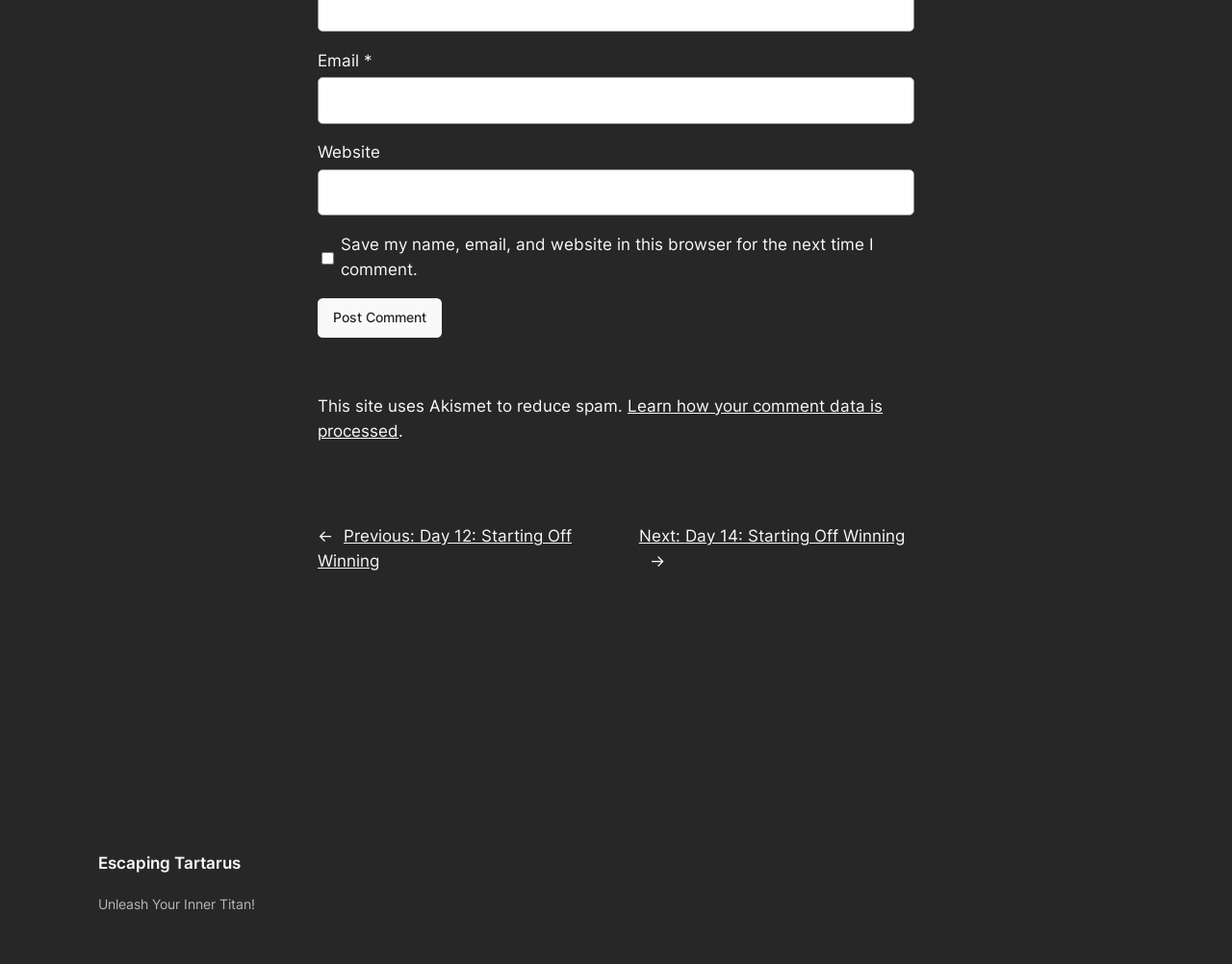Find the bounding box coordinates of the element to click in order to complete this instruction: "Enter email address". The bounding box coordinates must be four float numbers between 0 and 1, denoted as [left, top, right, bottom].

[0.258, 0.08, 0.742, 0.128]